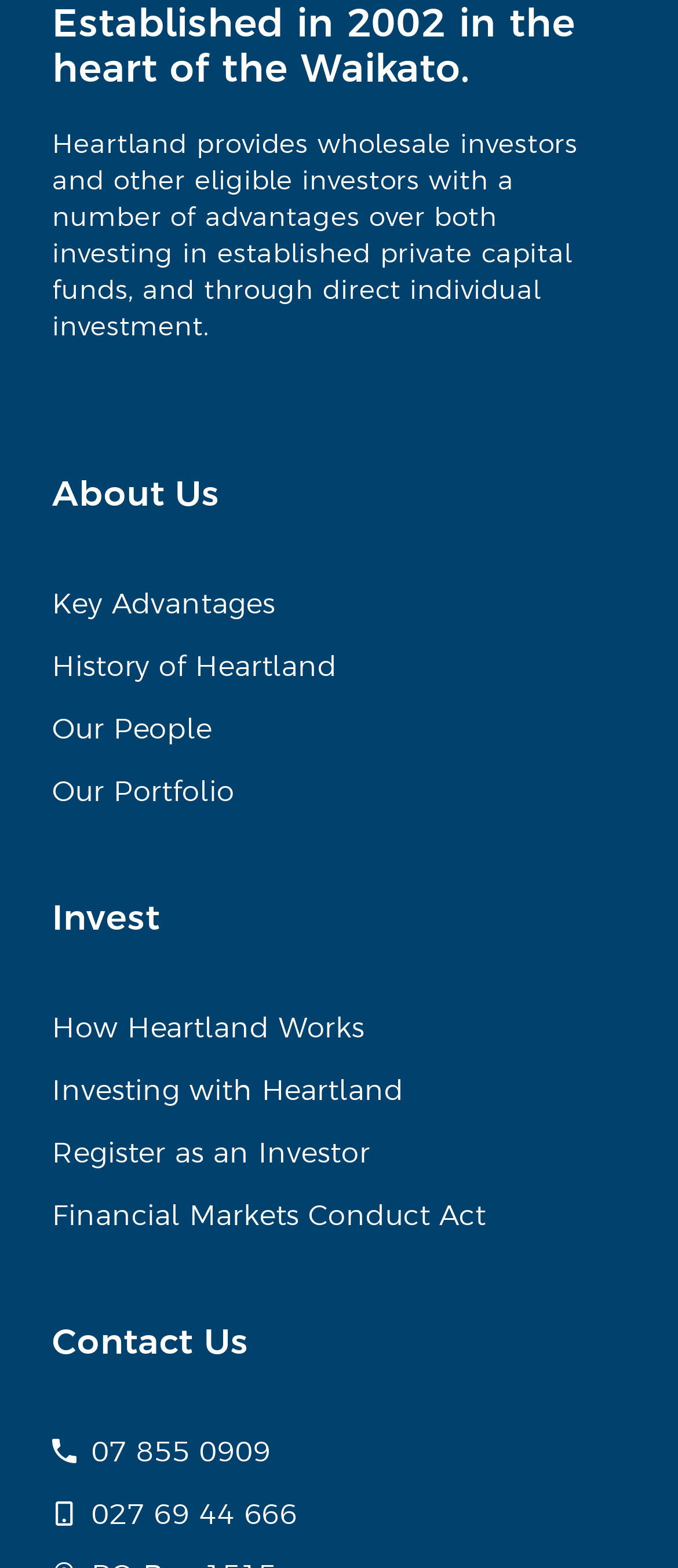Please find the bounding box coordinates of the element's region to be clicked to carry out this instruction: "Call Heartland at 07 855 0909".

[0.077, 0.912, 0.923, 0.938]